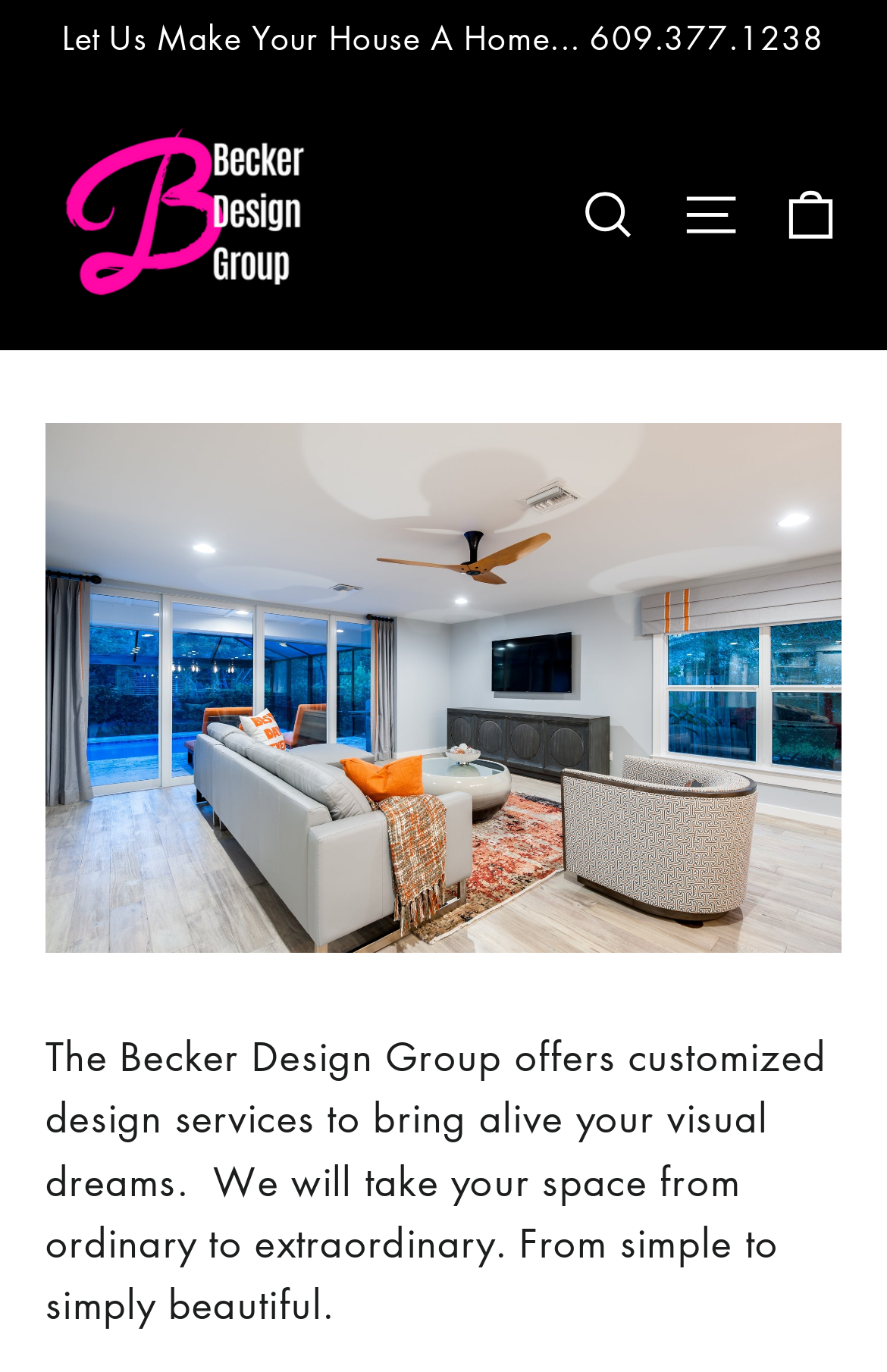What is the purpose of the button?
Please answer using one word or phrase, based on the screenshot.

Site navigation